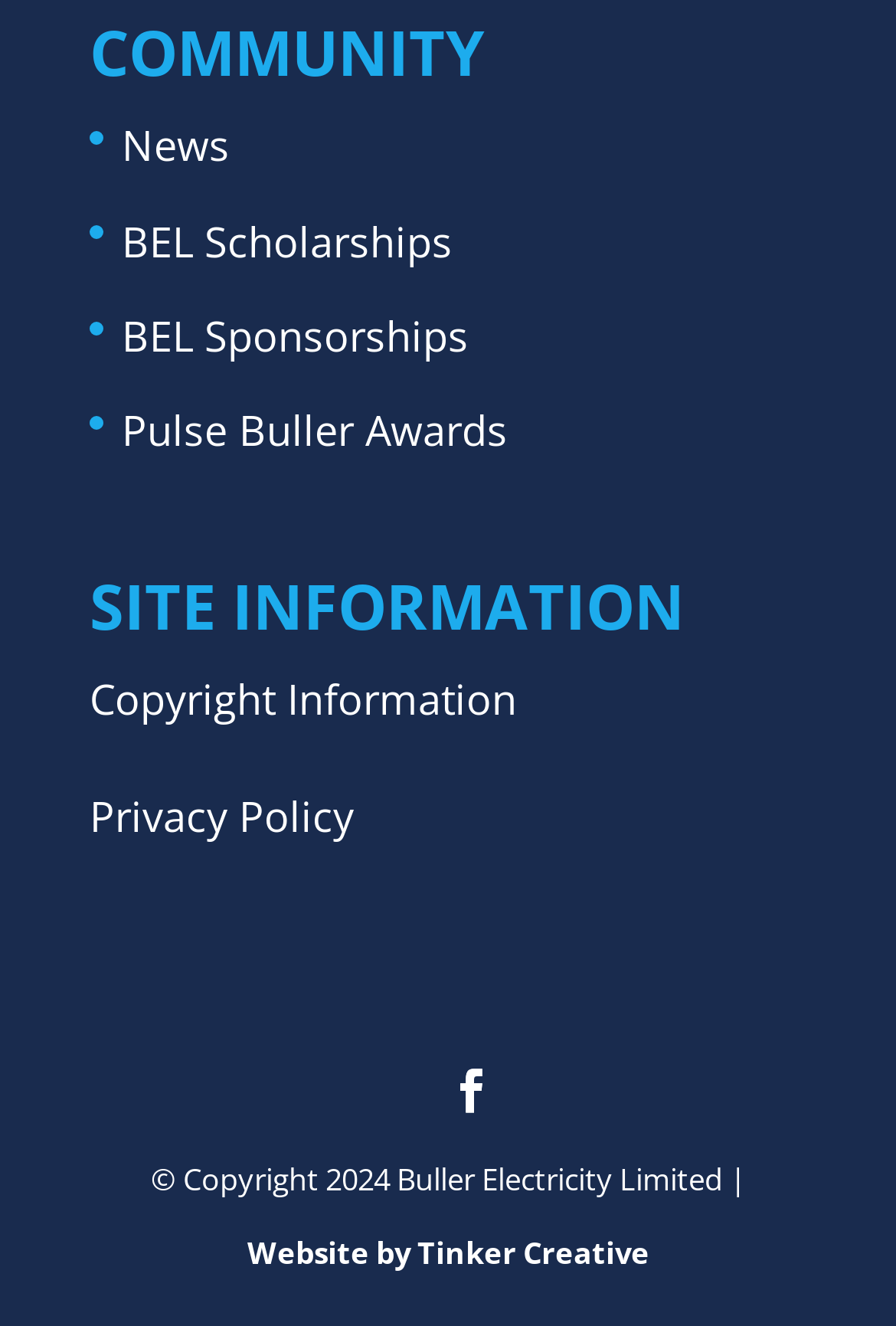Determine the bounding box coordinates of the clickable area required to perform the following instruction: "Visit Website by Tinker Creative". The coordinates should be represented as four float numbers between 0 and 1: [left, top, right, bottom].

[0.276, 0.929, 0.724, 0.961]